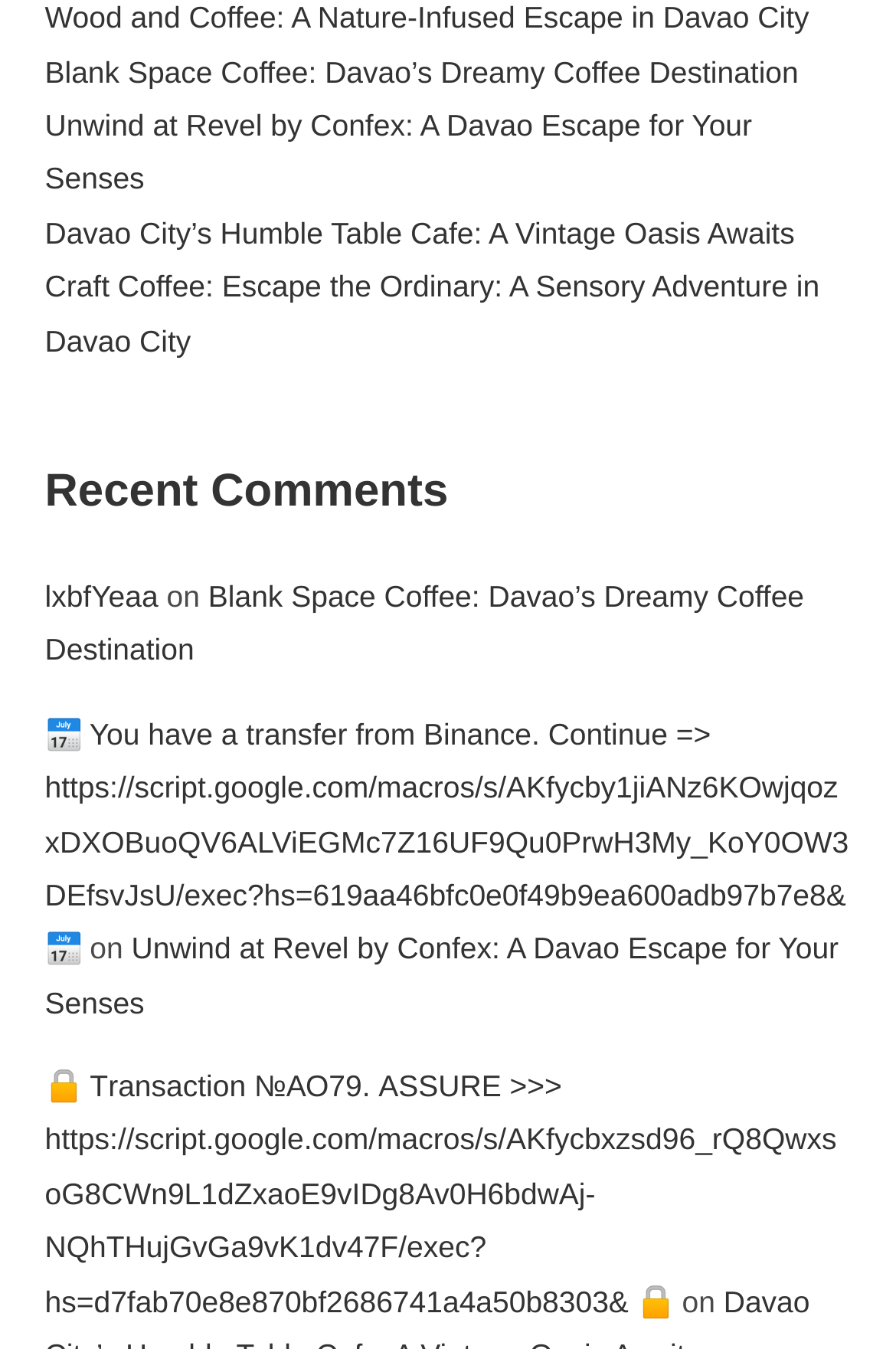Please identify the bounding box coordinates of the area I need to click to accomplish the following instruction: "Click on the link to Unwind at Revel by Confex: A Davao Escape for Your Senses".

[0.05, 0.69, 0.936, 0.756]